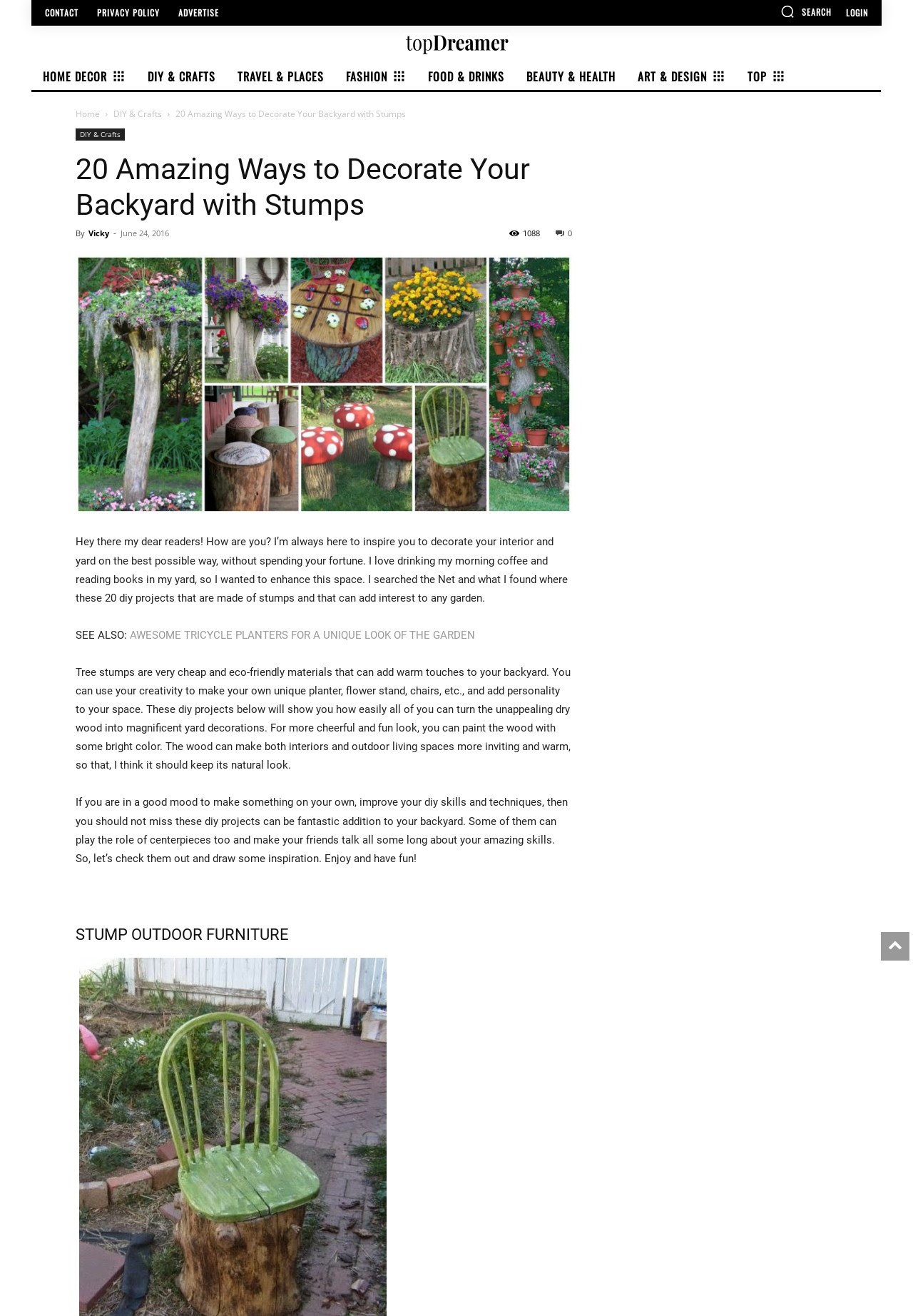Please identify the coordinates of the bounding box for the clickable region that will accomplish this instruction: "click on the search button".

[0.855, 0.003, 0.911, 0.014]